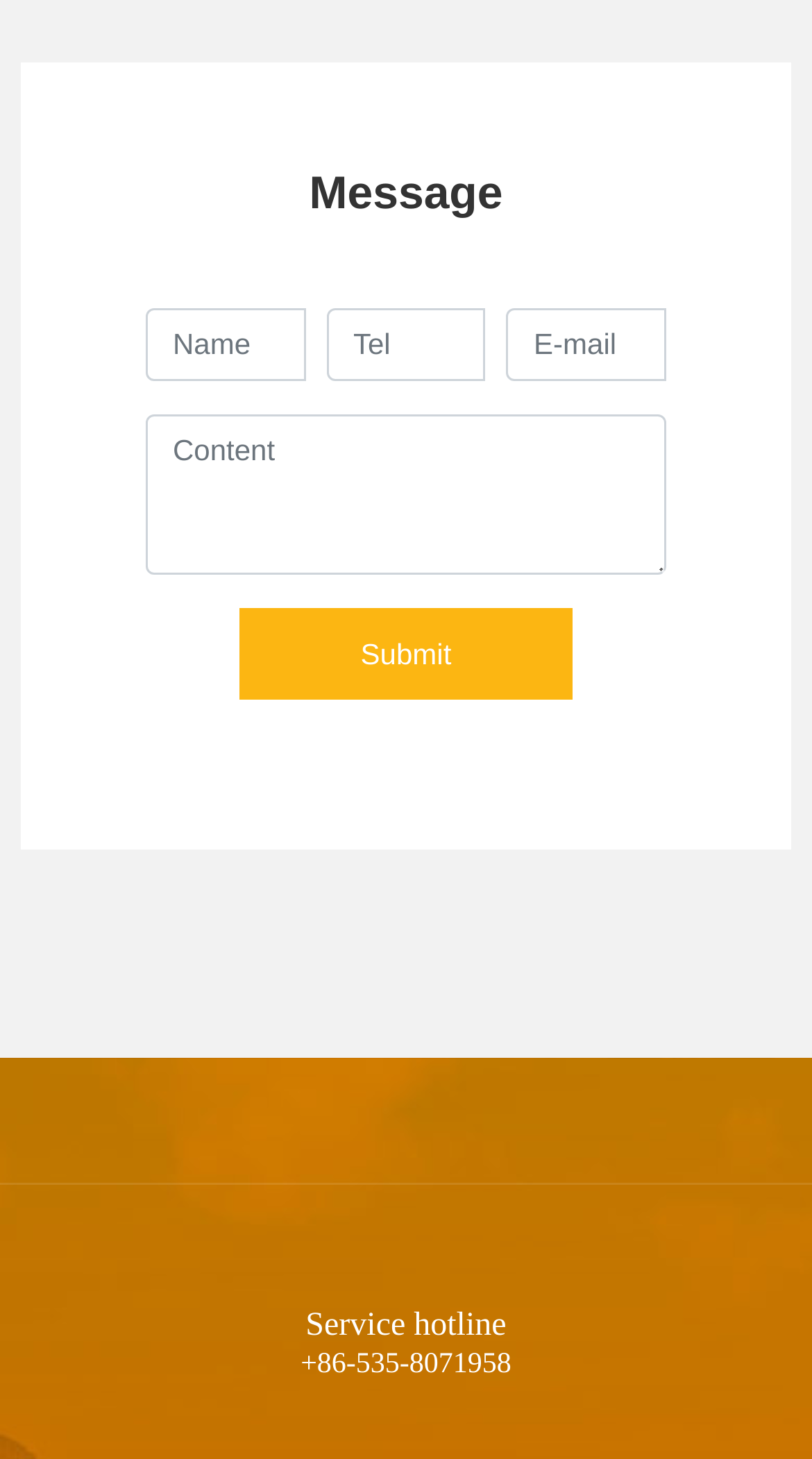How many text fields are there in the form?
Respond to the question with a single word or phrase according to the image.

4